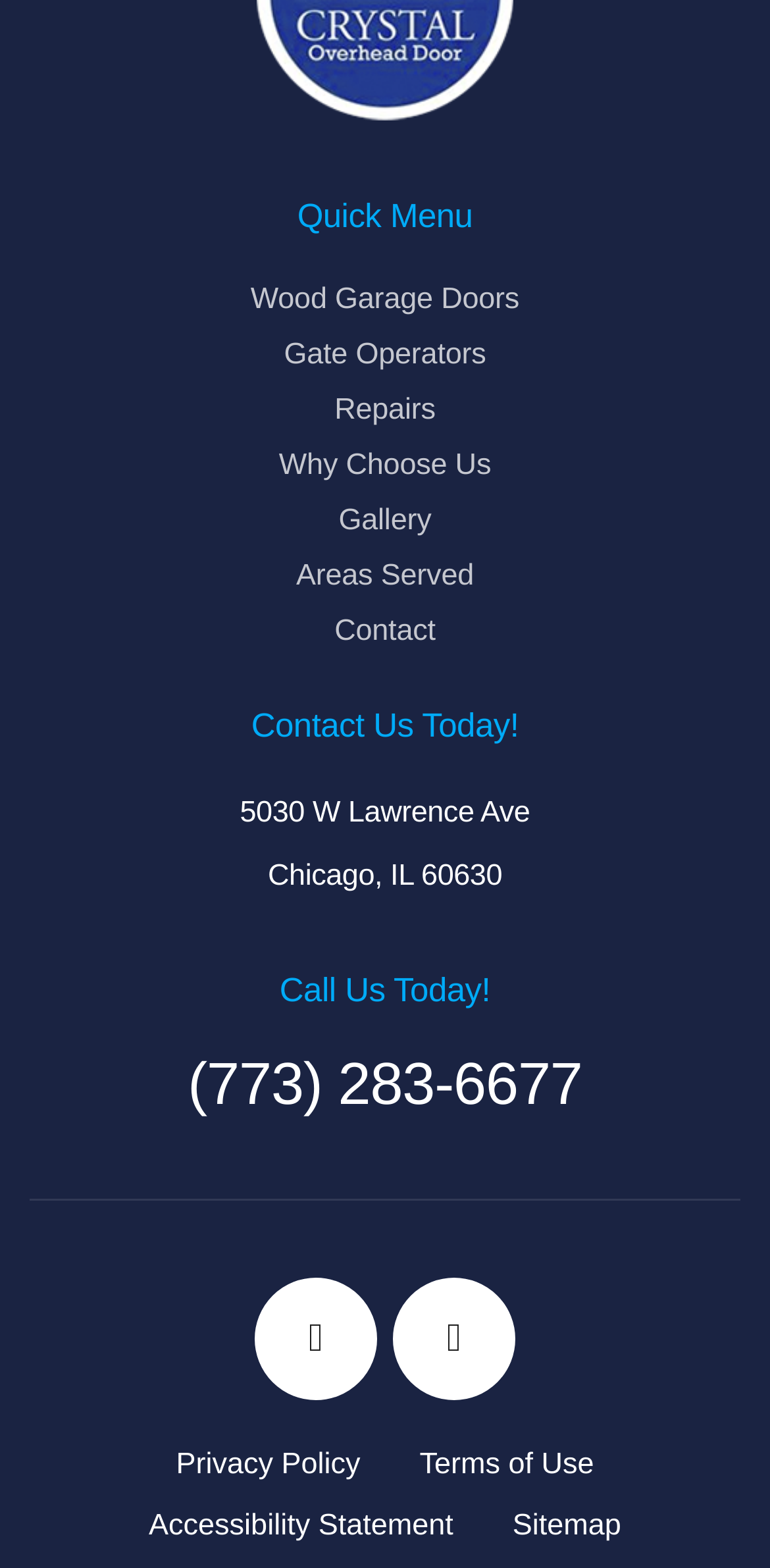Using the information in the image, give a comprehensive answer to the question: 
What social media platform is linked?

The company's Facebook page is linked, with a bounding box coordinate of [0.331, 0.91, 0.49, 0.988]. The link element has the text 'Facebook '.